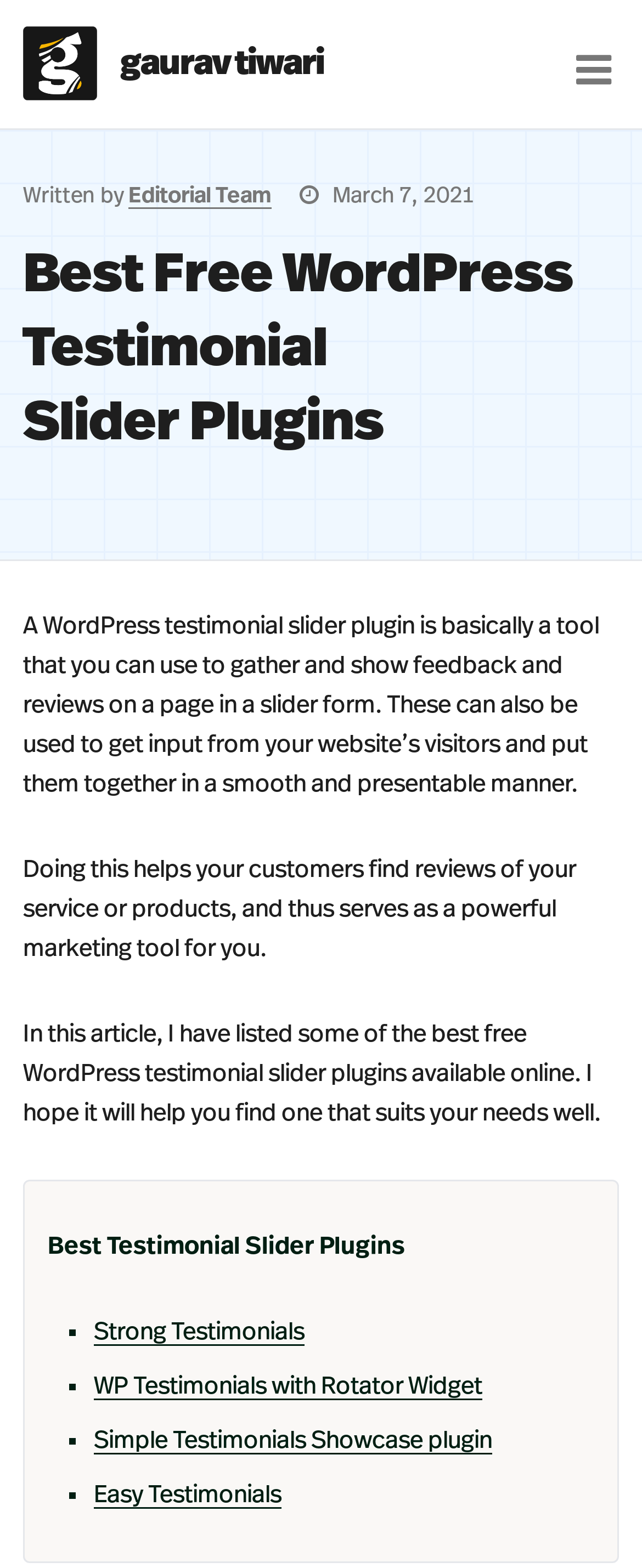What is the format of the testimonials shown on this webpage?
Use the information from the image to give a detailed answer to the question.

According to the webpage, the testimonials are shown in a slider form, which allows customers to easily view and navigate through the reviews and feedback.